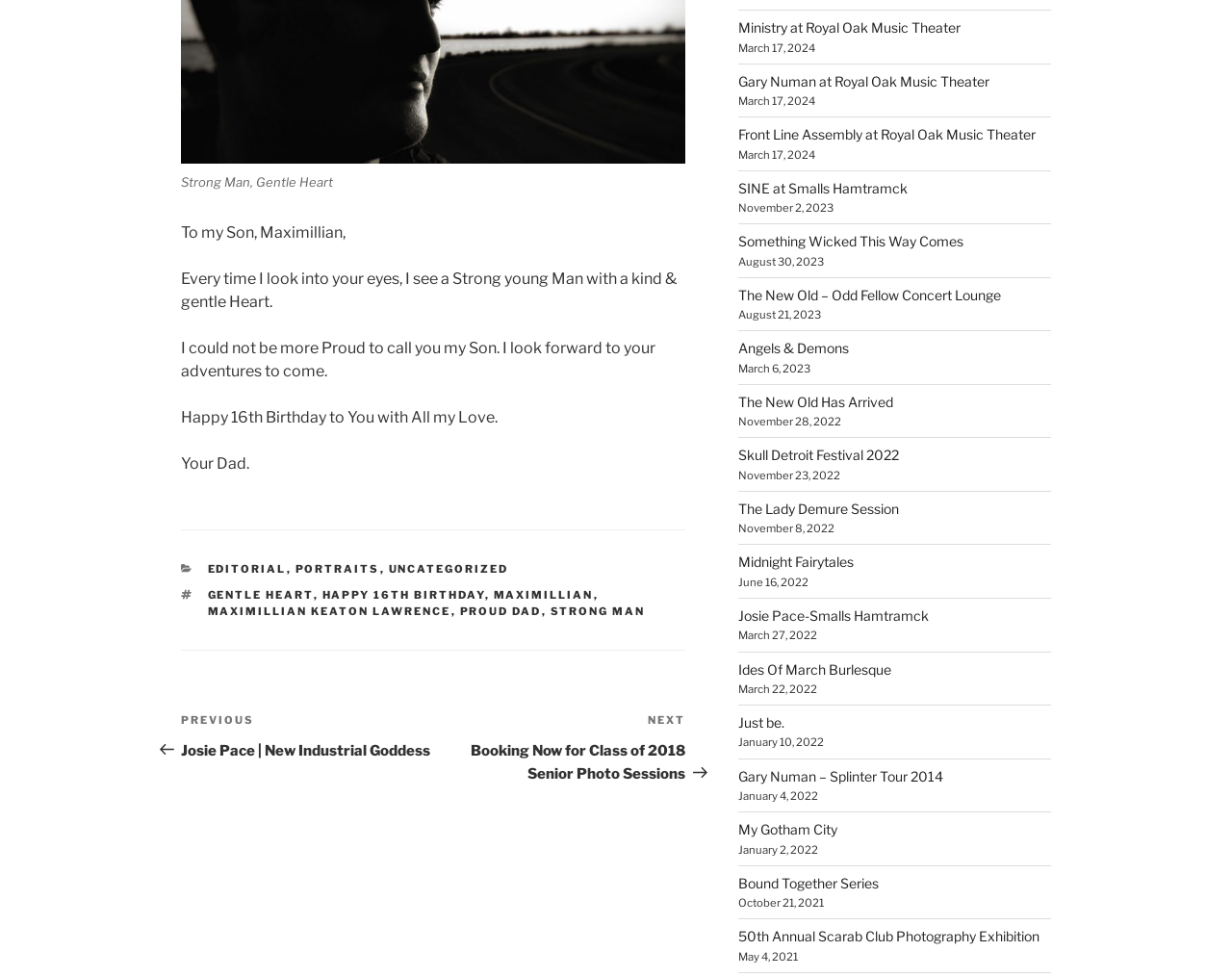Please mark the clickable region by giving the bounding box coordinates needed to complete this instruction: "Click on the 'EDITORIAL' link".

[0.168, 0.575, 0.232, 0.589]